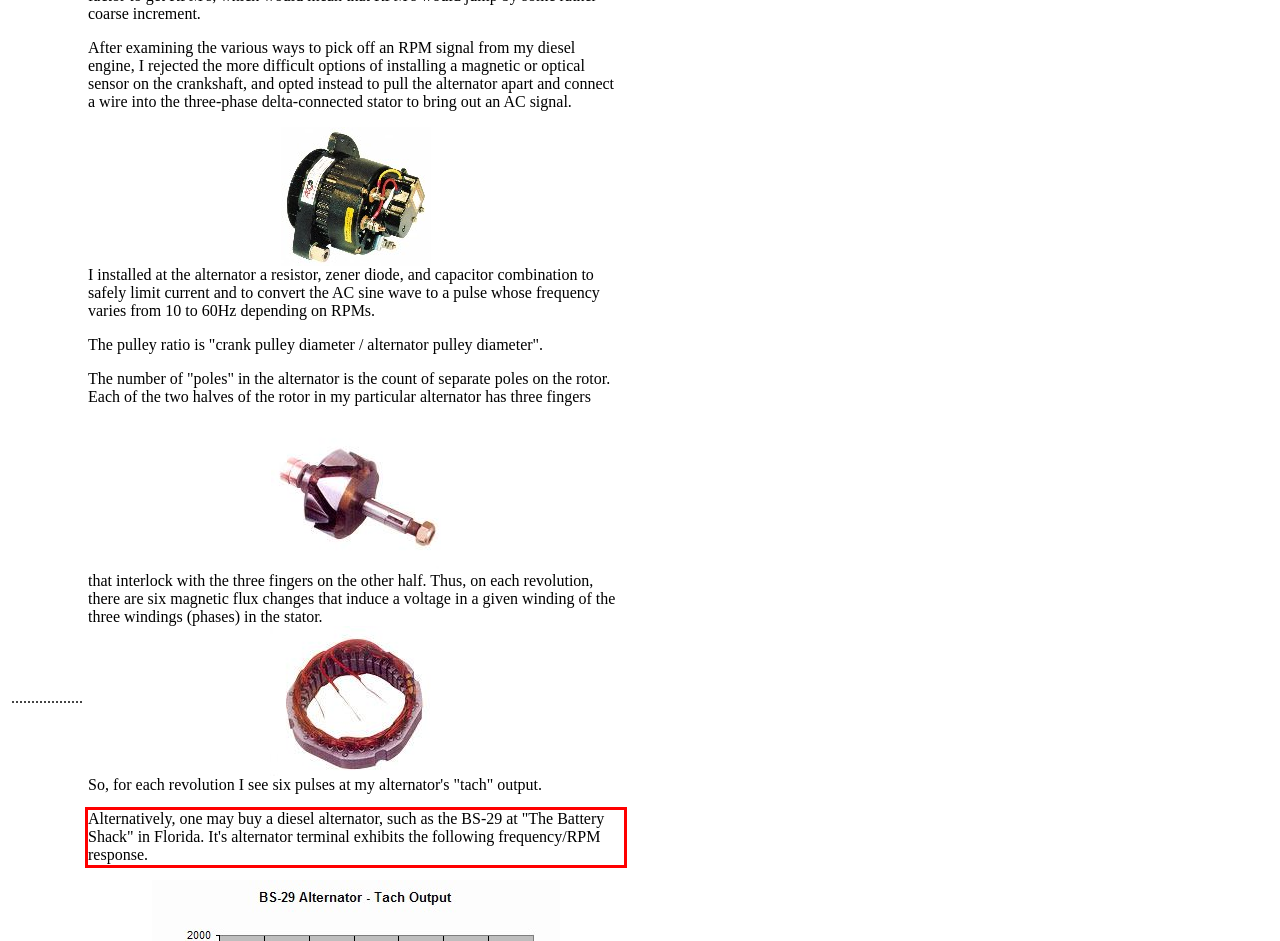You are looking at a screenshot of a webpage with a red rectangle bounding box. Use OCR to identify and extract the text content found inside this red bounding box.

Alternatively, one may buy a diesel alternator, such as the BS-29 at "The Battery Shack" in Florida. It's alternator terminal exhibits the following frequency/RPM response.